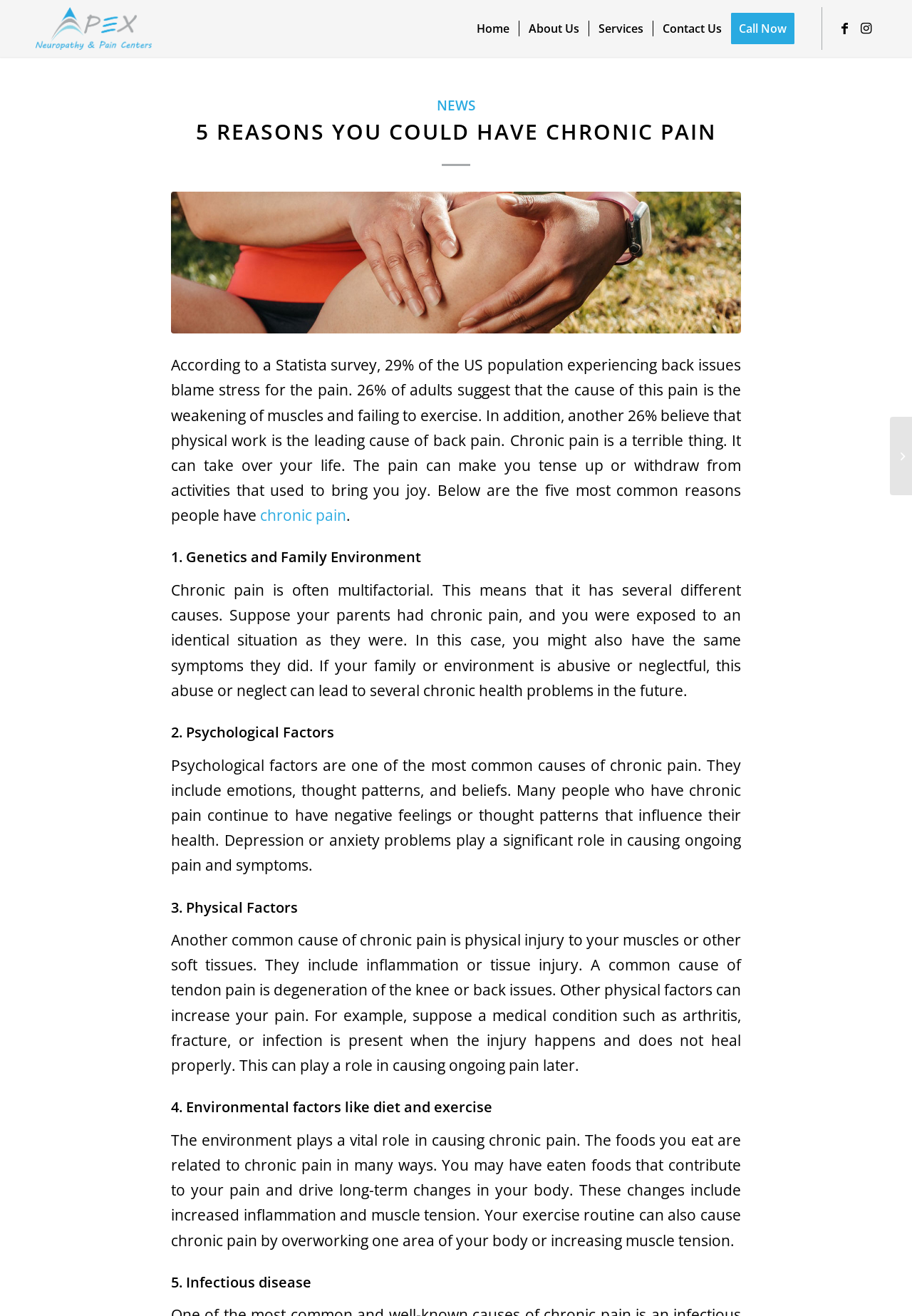Pinpoint the bounding box coordinates of the clickable element needed to complete the instruction: "Call now for more information". The coordinates should be provided as four float numbers between 0 and 1: [left, top, right, bottom].

[0.802, 0.005, 0.881, 0.038]